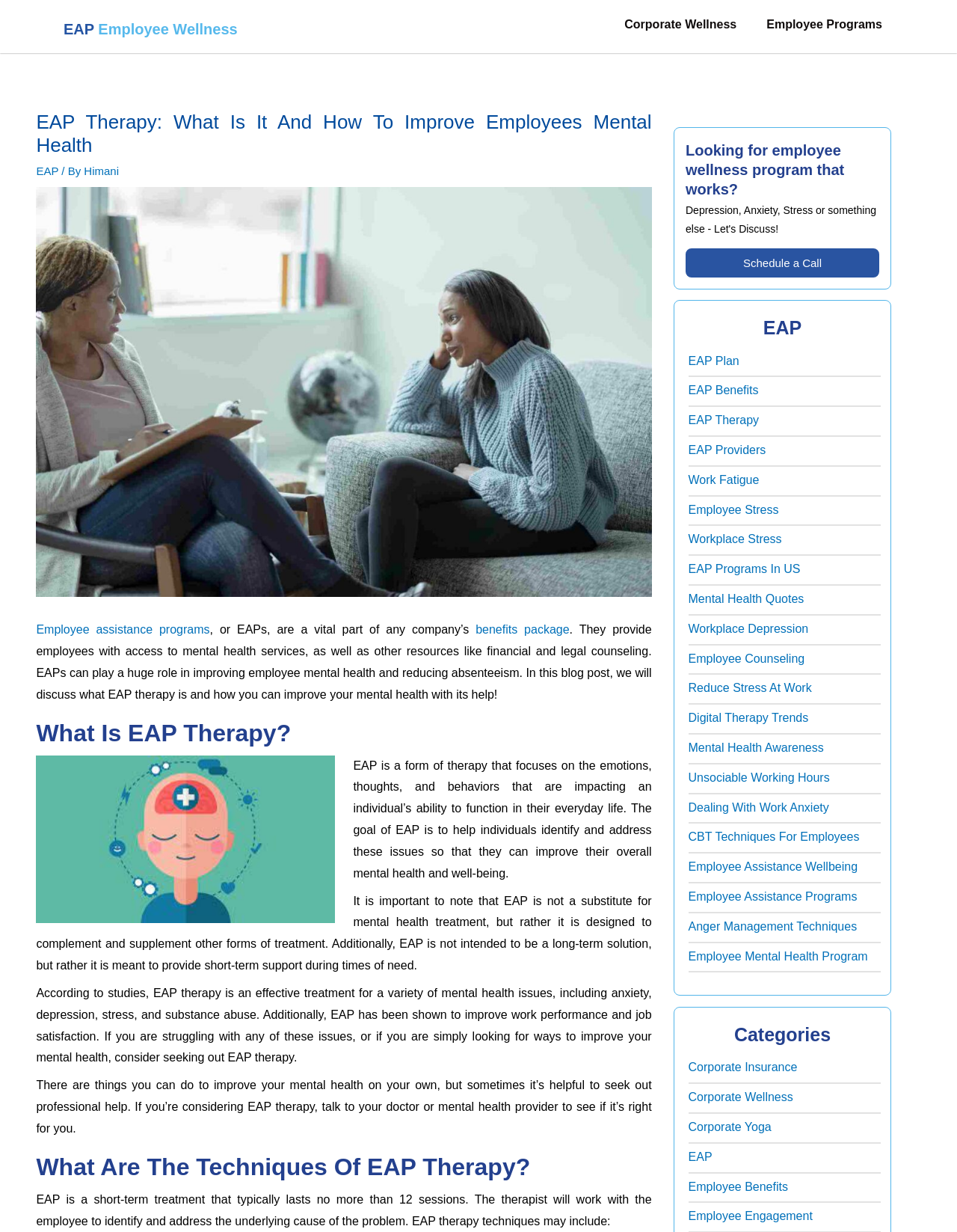Use the details in the image to answer the question thoroughly: 
How many sessions does EAP therapy typically last?

The webpage states that EAP therapy is a short-term treatment that typically lasts no more than 12 sessions, during which the therapist works with the employee to identify and address the underlying cause of the problem.